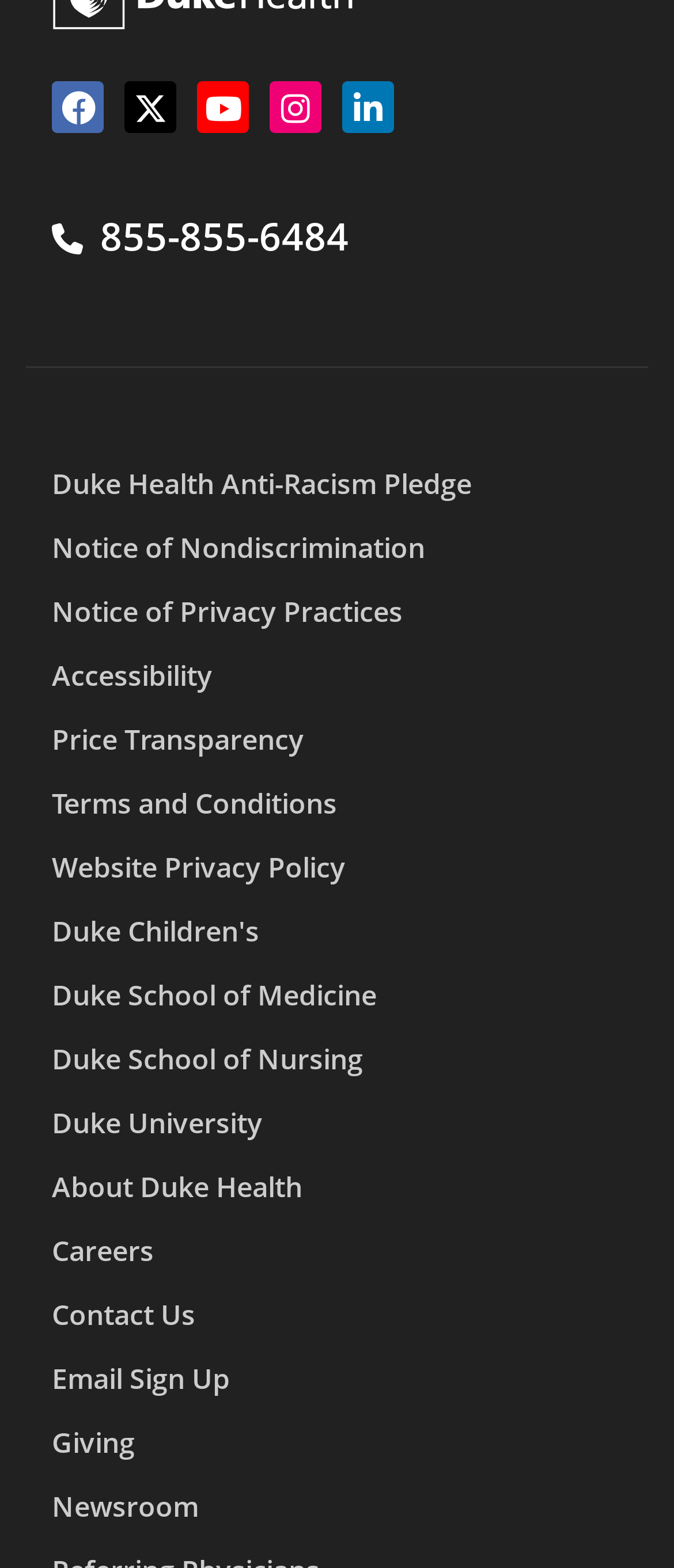Find the bounding box of the UI element described as follows: "YouTube".

[0.292, 0.052, 0.369, 0.085]